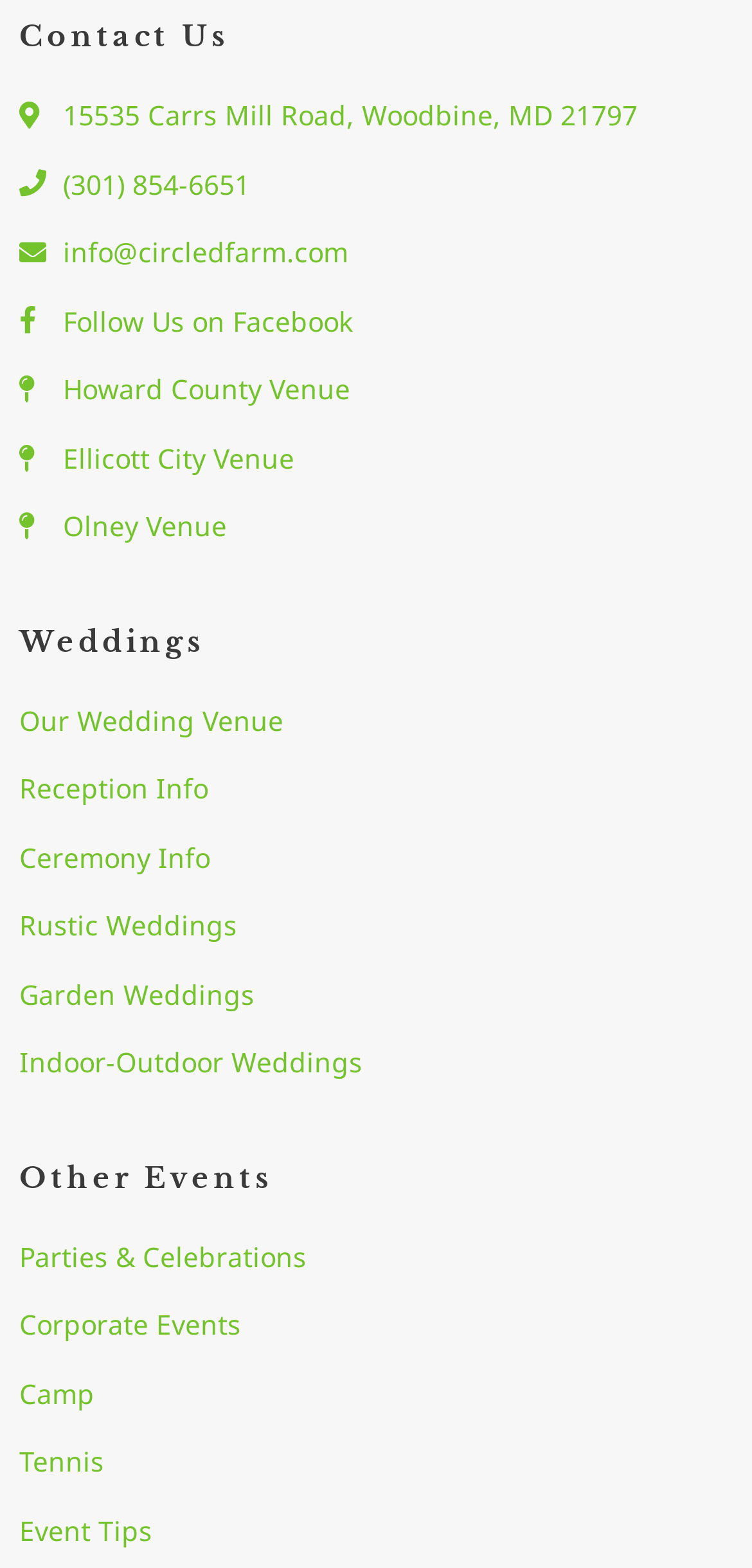Please study the image and answer the question comprehensively:
What is the phone number of the venue?

I found the phone number by looking at the link element with the OCR text '(301) 854-6651' which is located at the top of the page, below the 'Contact Us' heading.